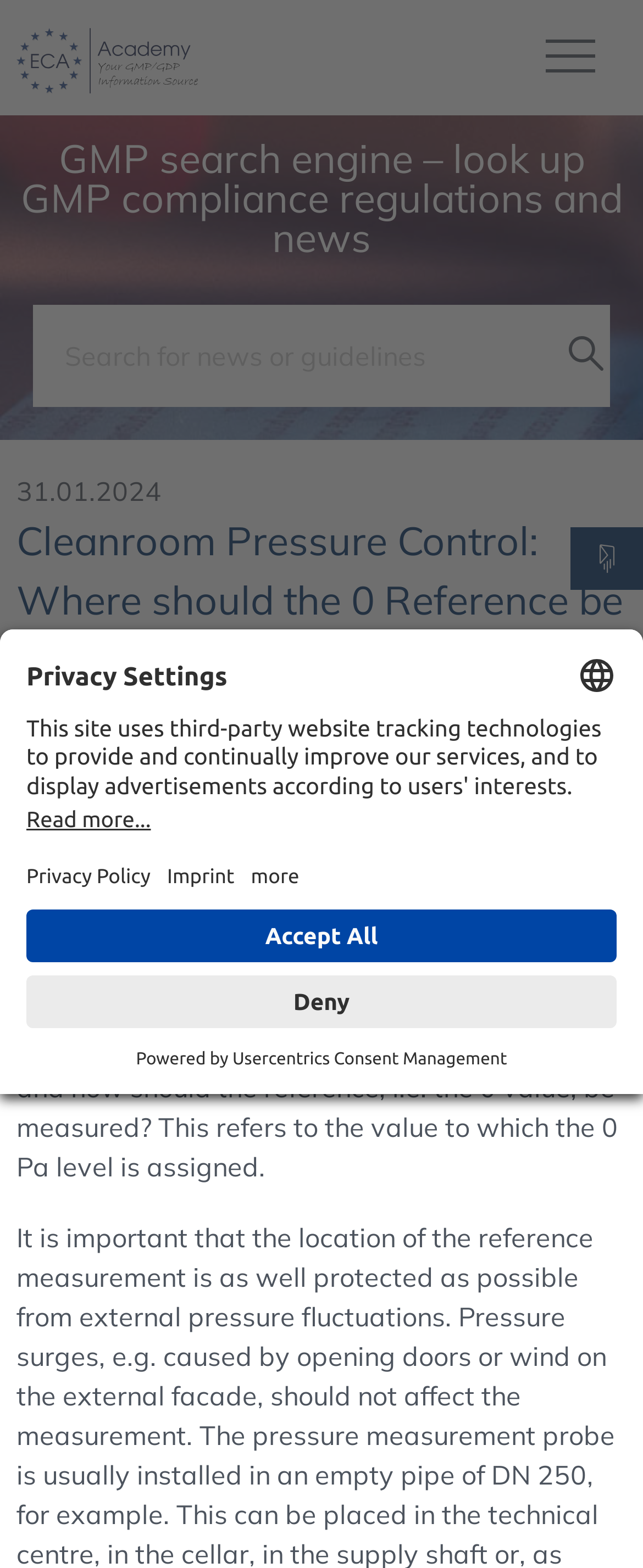Determine the bounding box coordinates for the UI element matching this description: "Usercentrics Consent Management".

[0.361, 0.668, 0.789, 0.681]